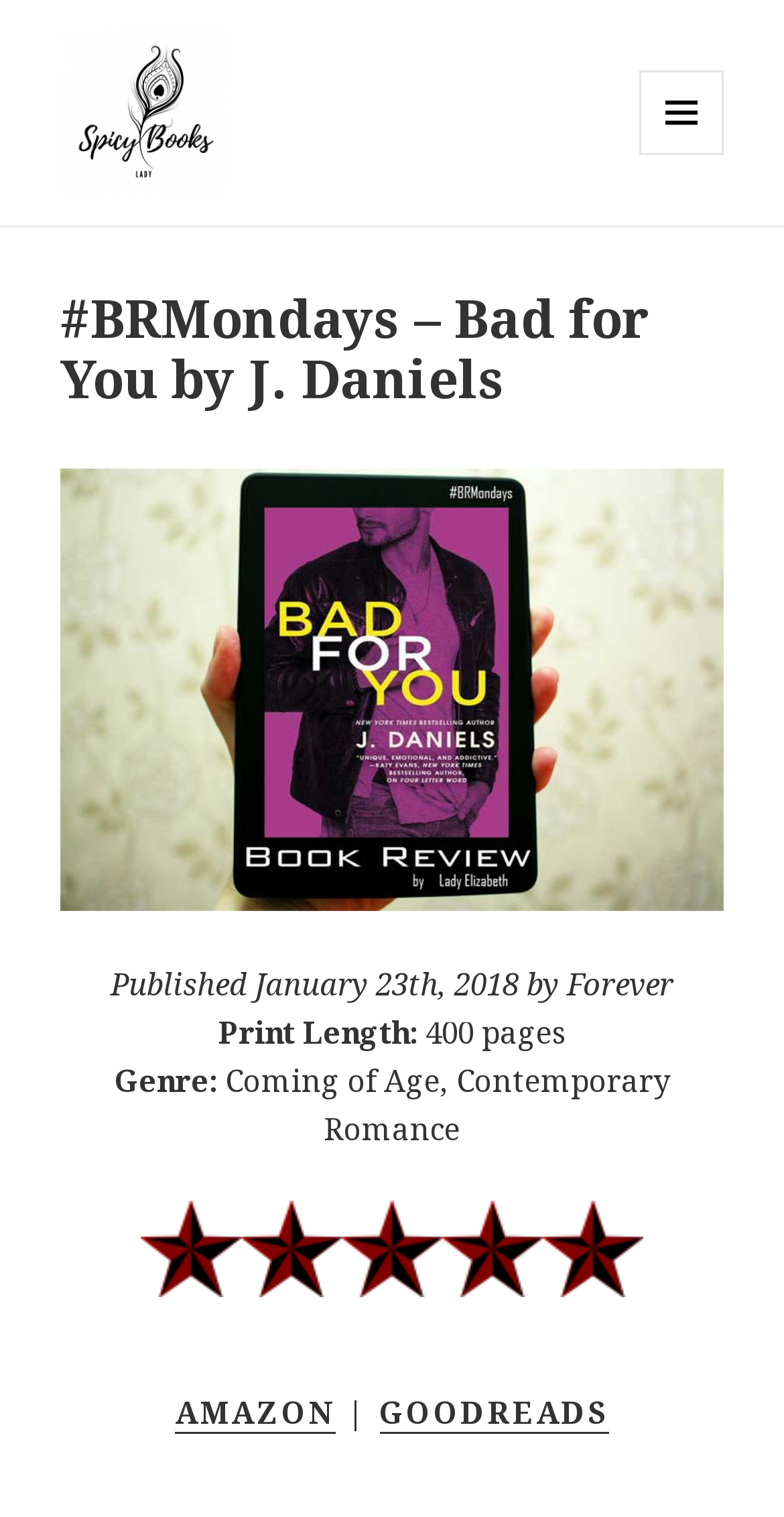Identify the bounding box coordinates for the UI element described as follows: Goodreads. Use the format (top-left x, top-left y, bottom-right x, bottom-right y) and ensure all values are floating point numbers between 0 and 1.

[0.483, 0.917, 0.777, 0.945]